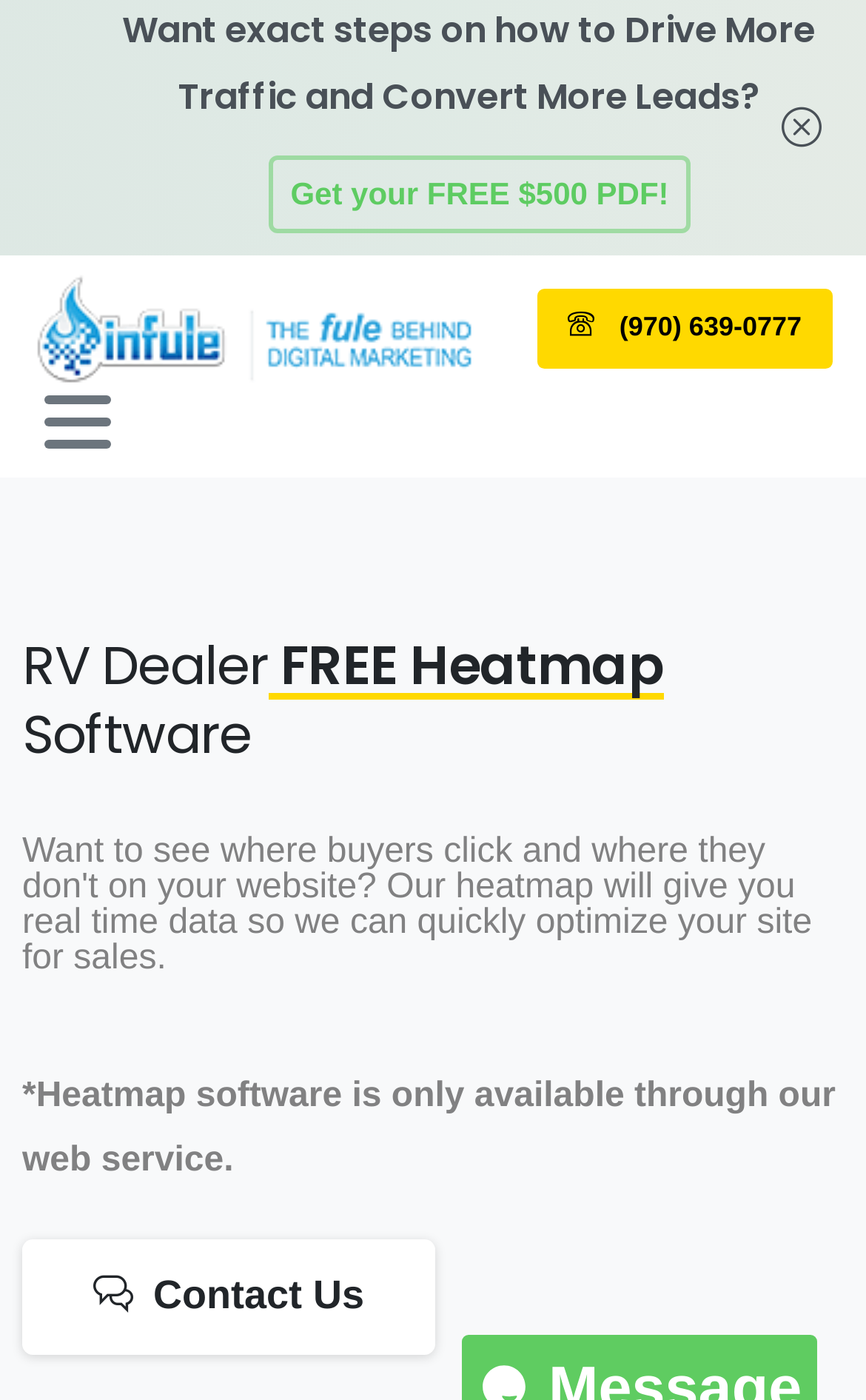What is the offer for the heatmap software? Observe the screenshot and provide a one-word or short phrase answer.

Free